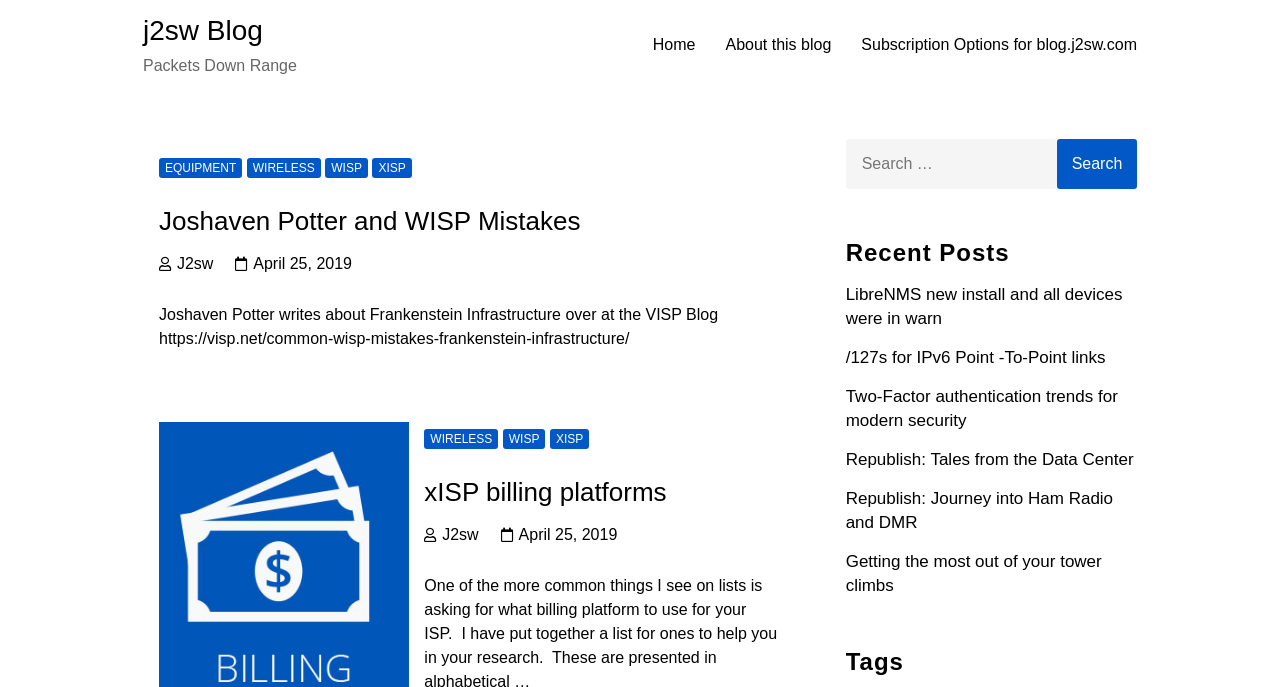Please identify the bounding box coordinates of the region to click in order to complete the task: "Search for a keyword". The coordinates must be four float numbers between 0 and 1, specified as [left, top, right, bottom].

[0.661, 0.203, 0.888, 0.275]